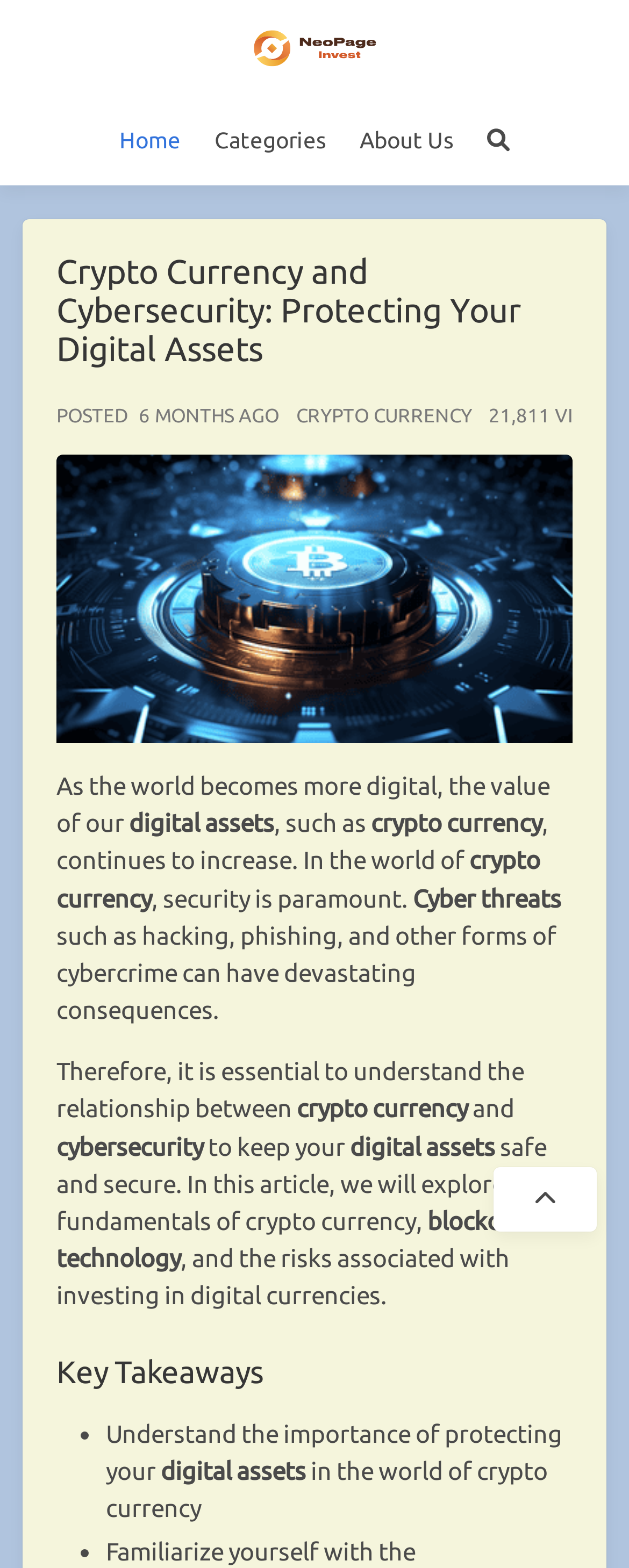Determine the bounding box coordinates of the target area to click to execute the following instruction: "Learn about key takeaways."

[0.09, 0.864, 0.91, 0.887]